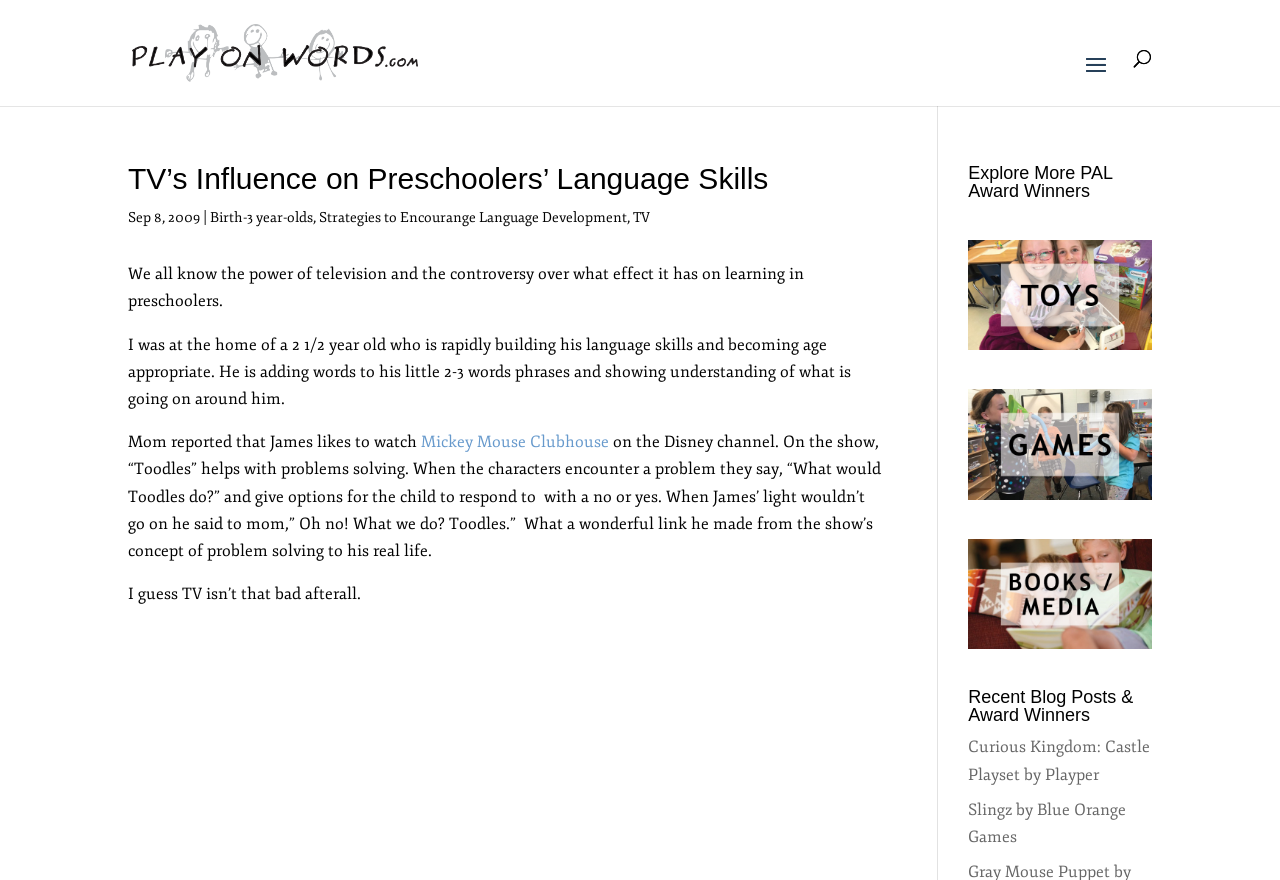Locate the bounding box coordinates of the element that needs to be clicked to carry out the instruction: "Enter last name". The coordinates should be given as four float numbers ranging from 0 to 1, i.e., [left, top, right, bottom].

None